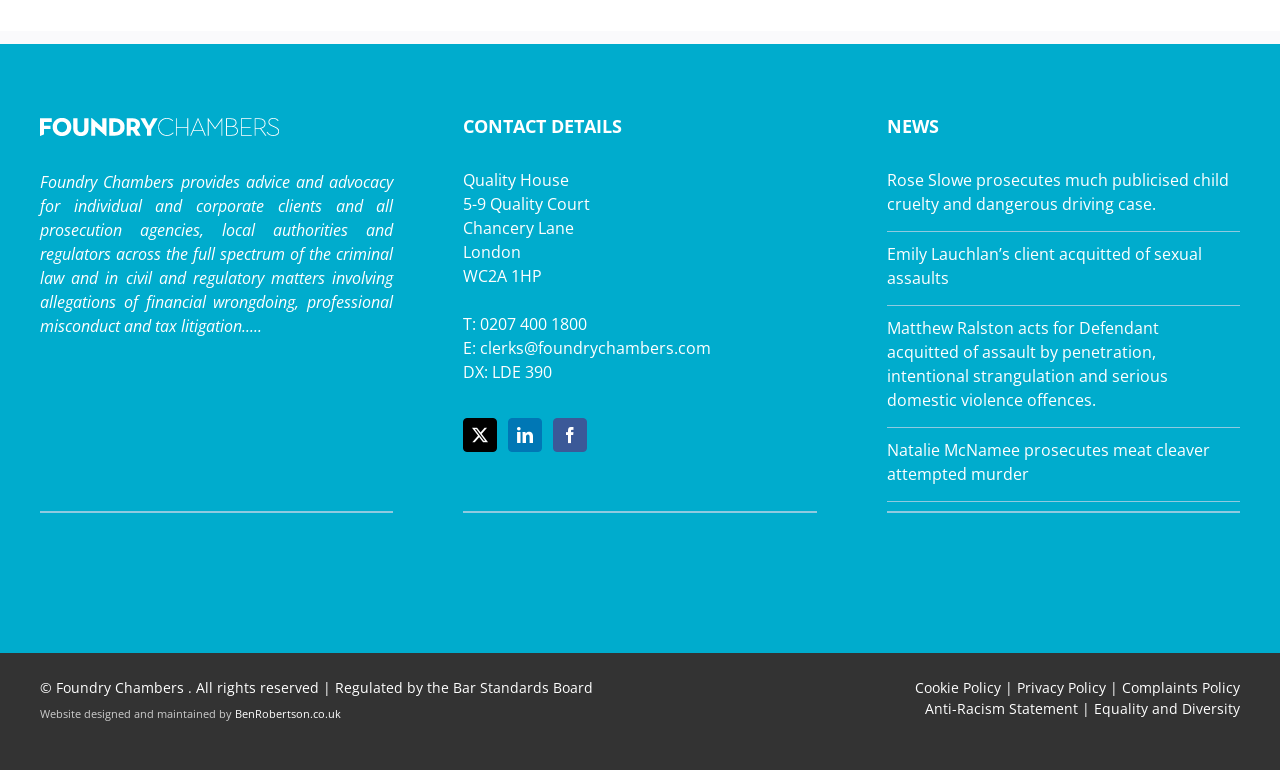Specify the bounding box coordinates of the area to click in order to execute this command: 'Learn about the website designer'. The coordinates should consist of four float numbers ranging from 0 to 1, and should be formatted as [left, top, right, bottom].

[0.184, 0.916, 0.266, 0.936]